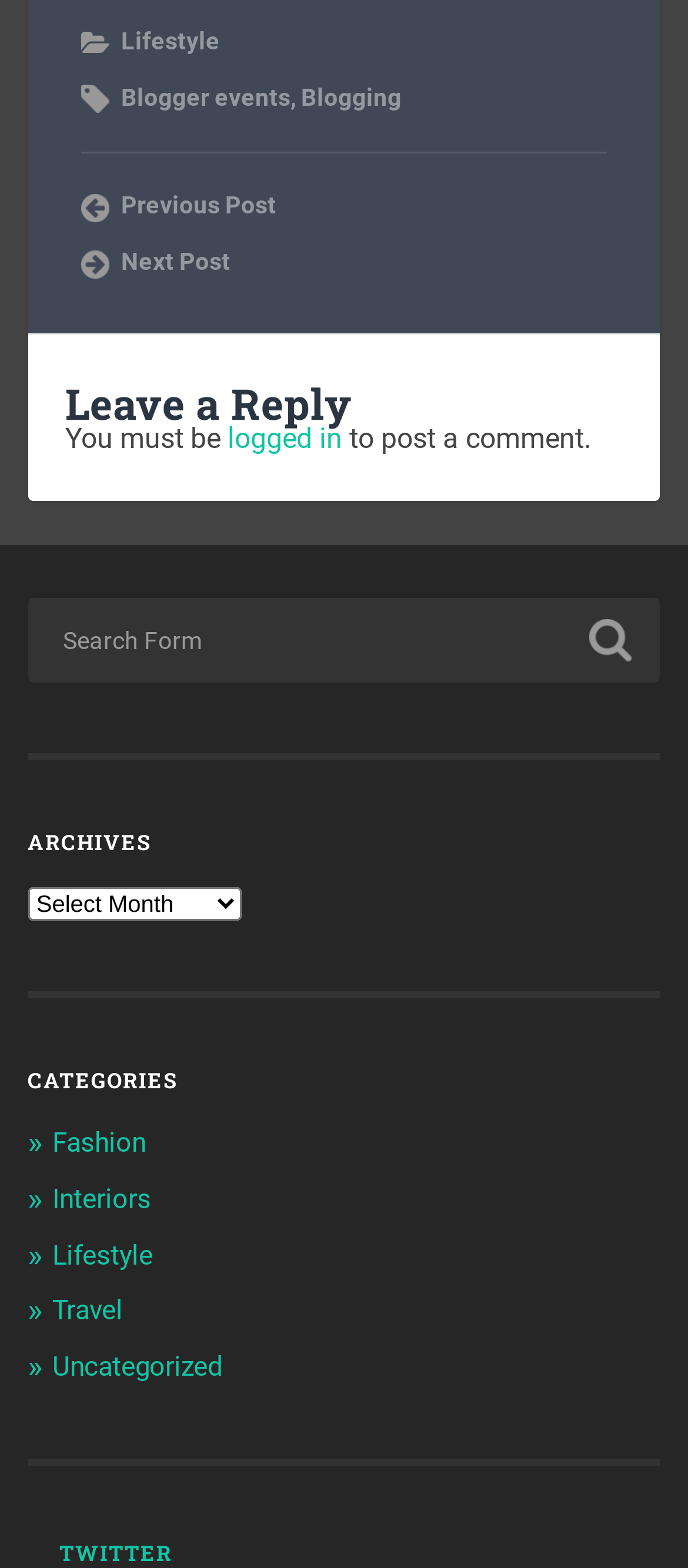Kindly provide the bounding box coordinates of the section you need to click on to fulfill the given instruction: "Search for something".

[0.04, 0.381, 0.96, 0.435]